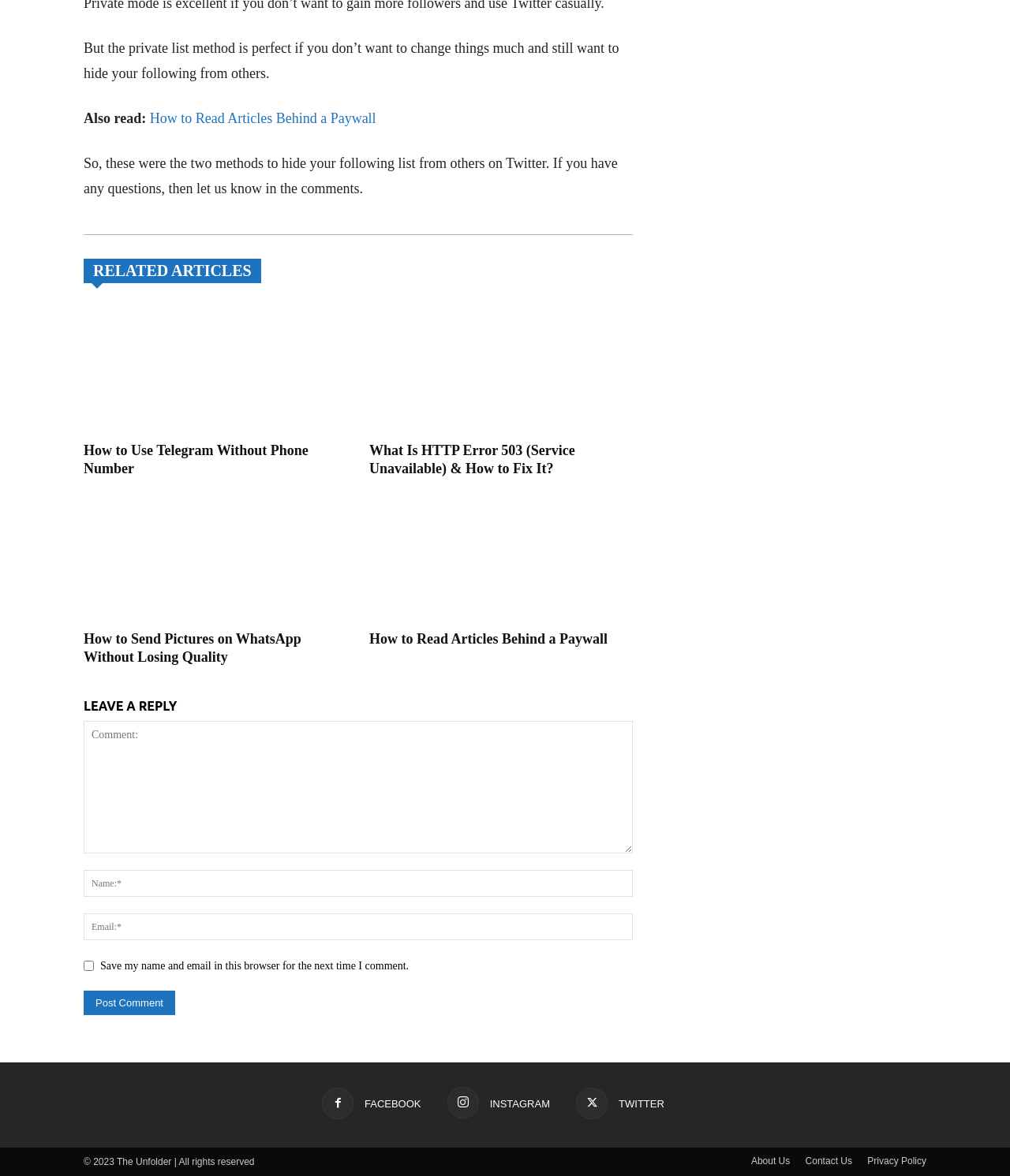Using floating point numbers between 0 and 1, provide the bounding box coordinates in the format (top-left x, top-left y, bottom-right x, bottom-right y). Locate the UI element described here: parent_node: Name:* name="author" placeholder="Name:*"

[0.083, 0.74, 0.627, 0.763]